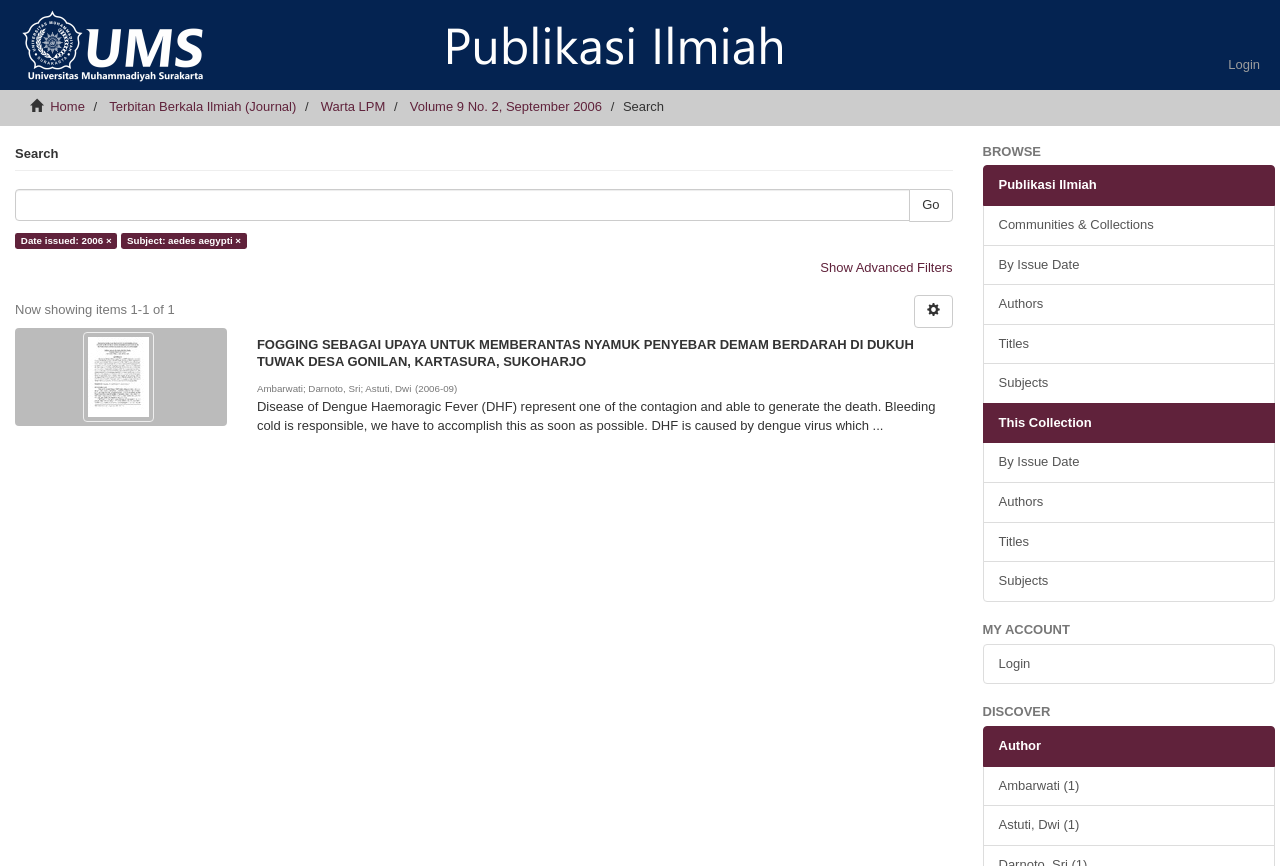Articulate a complete and detailed caption of the webpage elements.

This webpage is a search page with a focus on academic publications. At the top left, there is a small image, and next to it, a "Login" link. Below these elements, there are several links, including "Home", "Terbitan Berkala Ilmiah (Journal)", "Warta LPM", and "Volume 9 No. 2, September 2006". 

A search bar is located in the middle of the page, with a "Go" button to the right. Above the search bar, there is a heading that reads "Search". Below the search bar, there are several filters, including "Date issued: 2006" and "Subject: aedes aegypti". 

The main content of the page is a list of search results, with one result displayed prominently. This result has a thumbnail image to the left, and to the right, there is a heading with the title of the publication, followed by a description of the publication. Below the description, there are several lines of text with author names and publication dates. 

To the right of the main content, there are several sections, including "BROWSE", "MY ACCOUNT", and "DISCOVER". Each section has several links, including "Communities & Collections", "By Issue Date", "Authors", "Titles", and "Subjects". There is also a section with author names, including "Ambarwati" and "Astuti, Dwi".